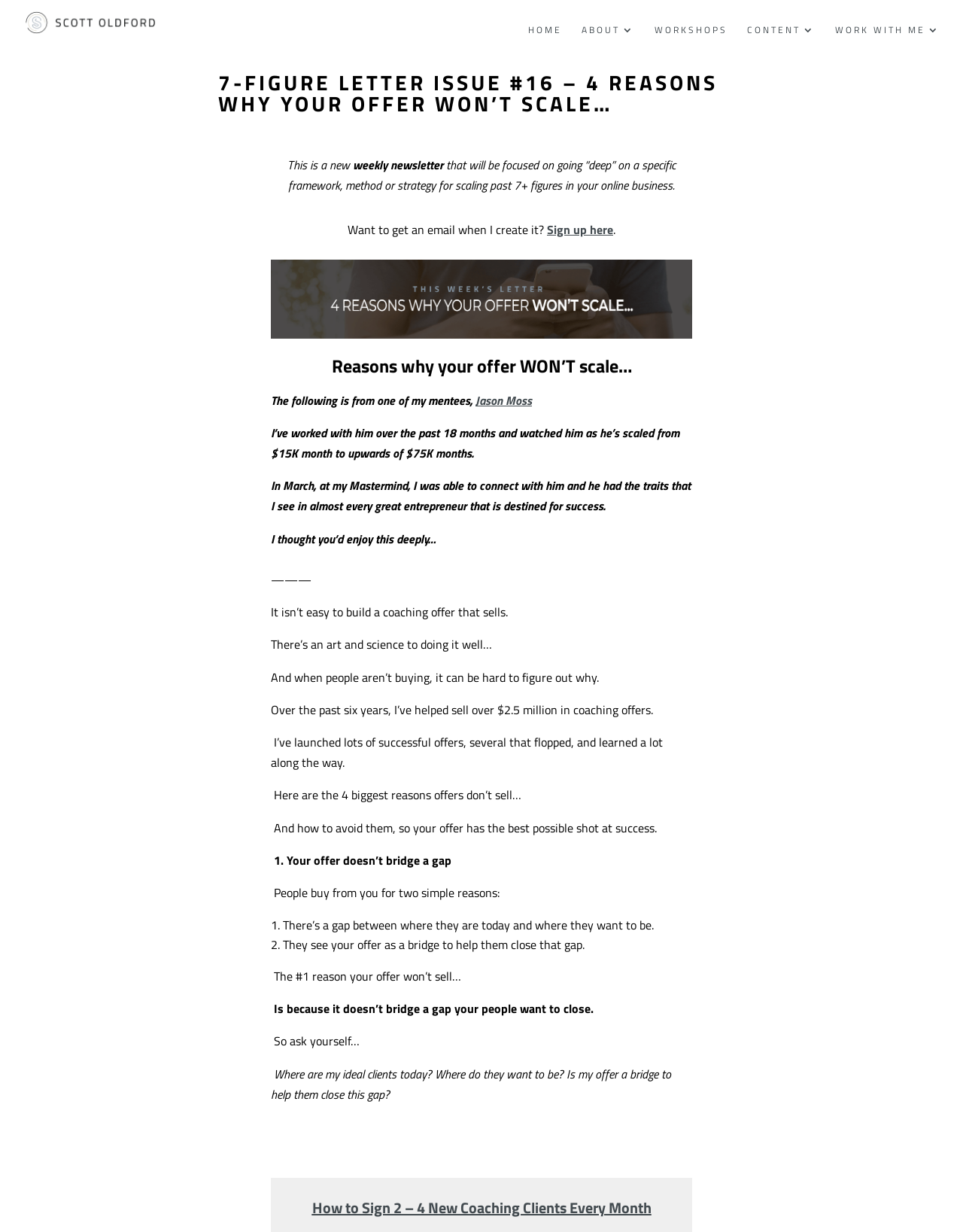Could you please study the image and provide a detailed answer to the question:
What is the name of the person mentioned in the webpage?

The webpage mentions the name 'Scott Oldford' in multiple places, including the top navigation bar and the footer section, indicating that he is the owner or creator of the webpage.